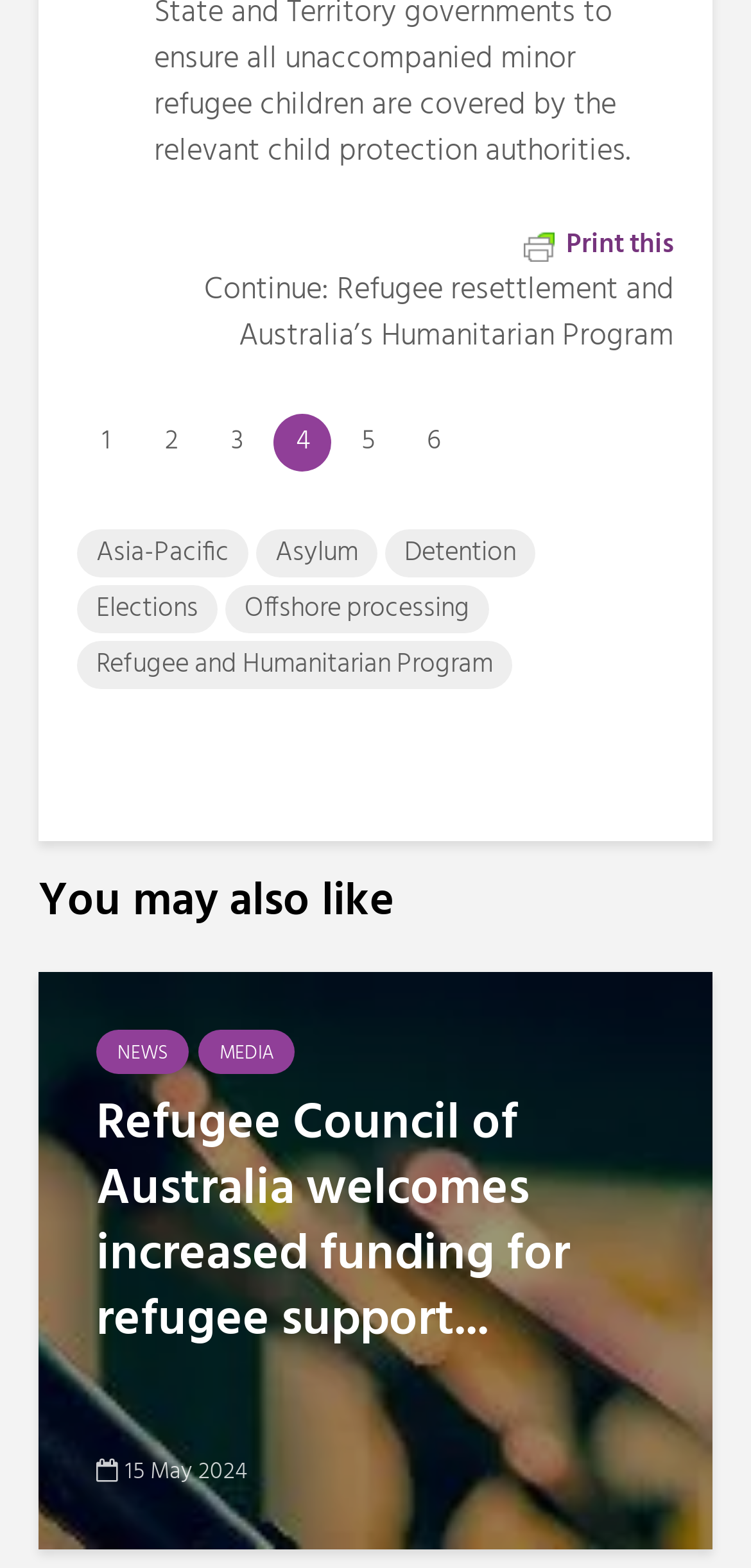Identify the bounding box coordinates of the area that should be clicked in order to complete the given instruction: "View 'Line of microphones'". The bounding box coordinates should be four float numbers between 0 and 1, i.e., [left, top, right, bottom].

[0.051, 0.788, 0.949, 0.82]